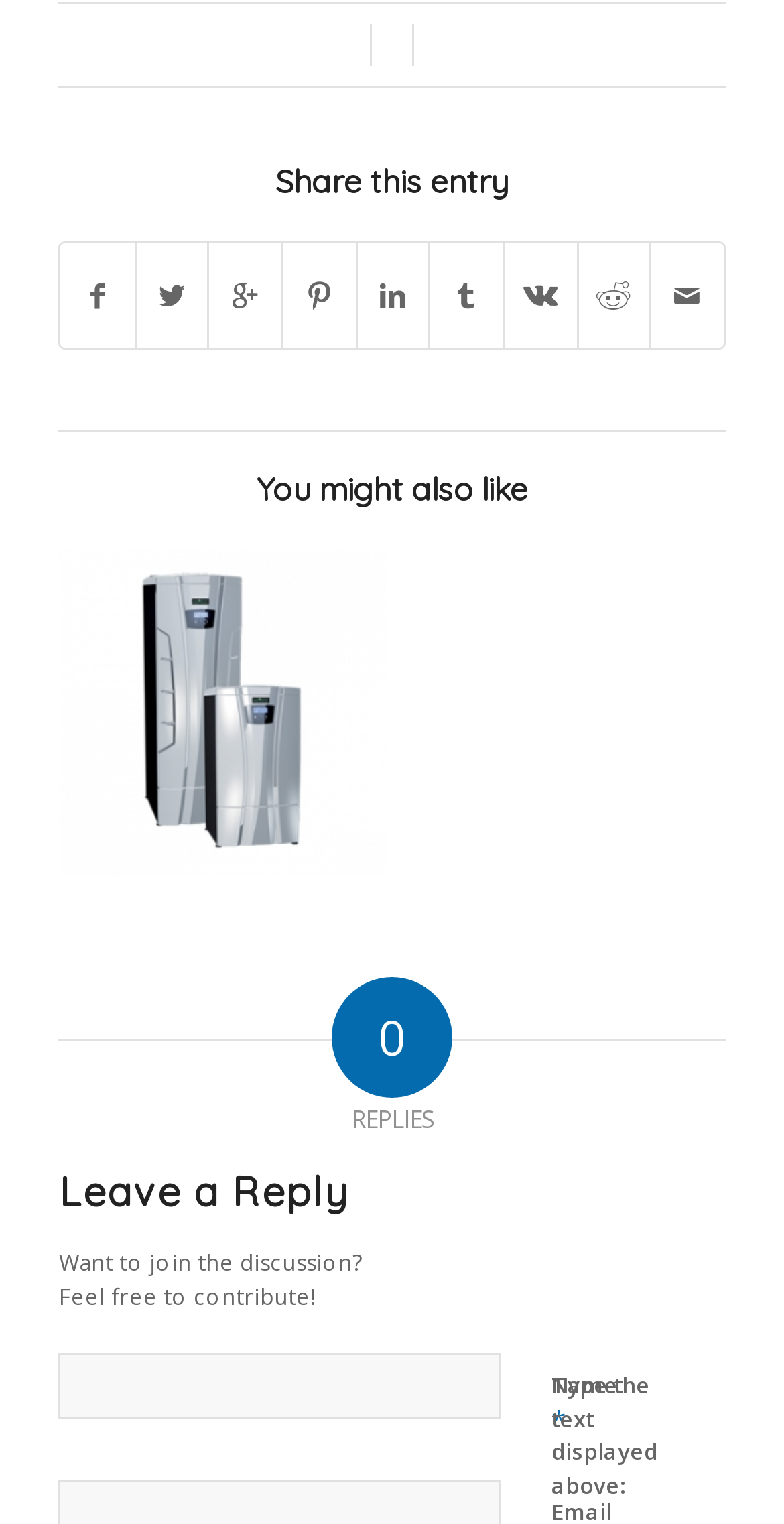Answer the following inquiry with a single word or phrase:
How many text input fields are available for leaving a reply?

1